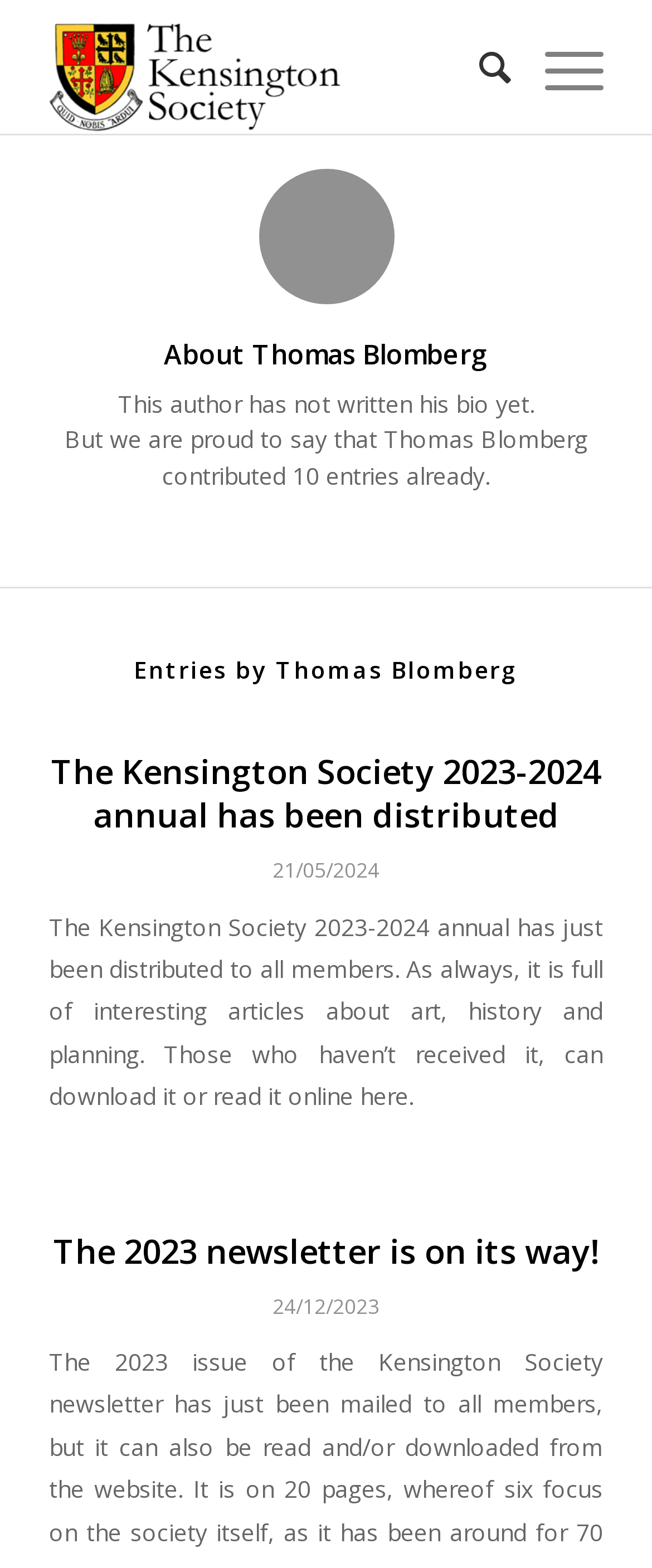What is the name of the author?
Look at the image and respond with a one-word or short-phrase answer.

Thomas Blomberg